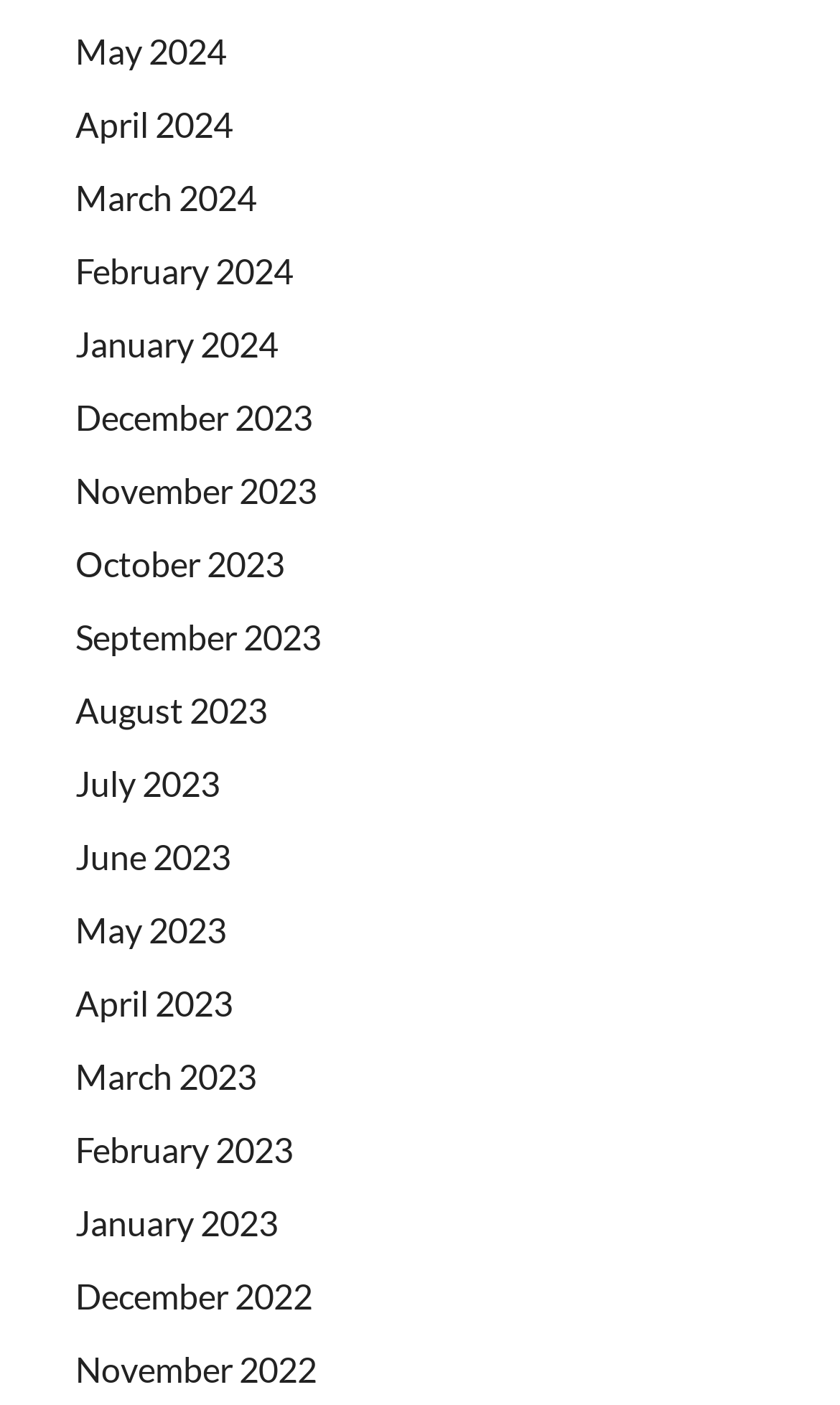Determine the bounding box coordinates of the clickable element to achieve the following action: 'View May 2024'. Provide the coordinates as four float values between 0 and 1, formatted as [left, top, right, bottom].

[0.09, 0.021, 0.269, 0.05]